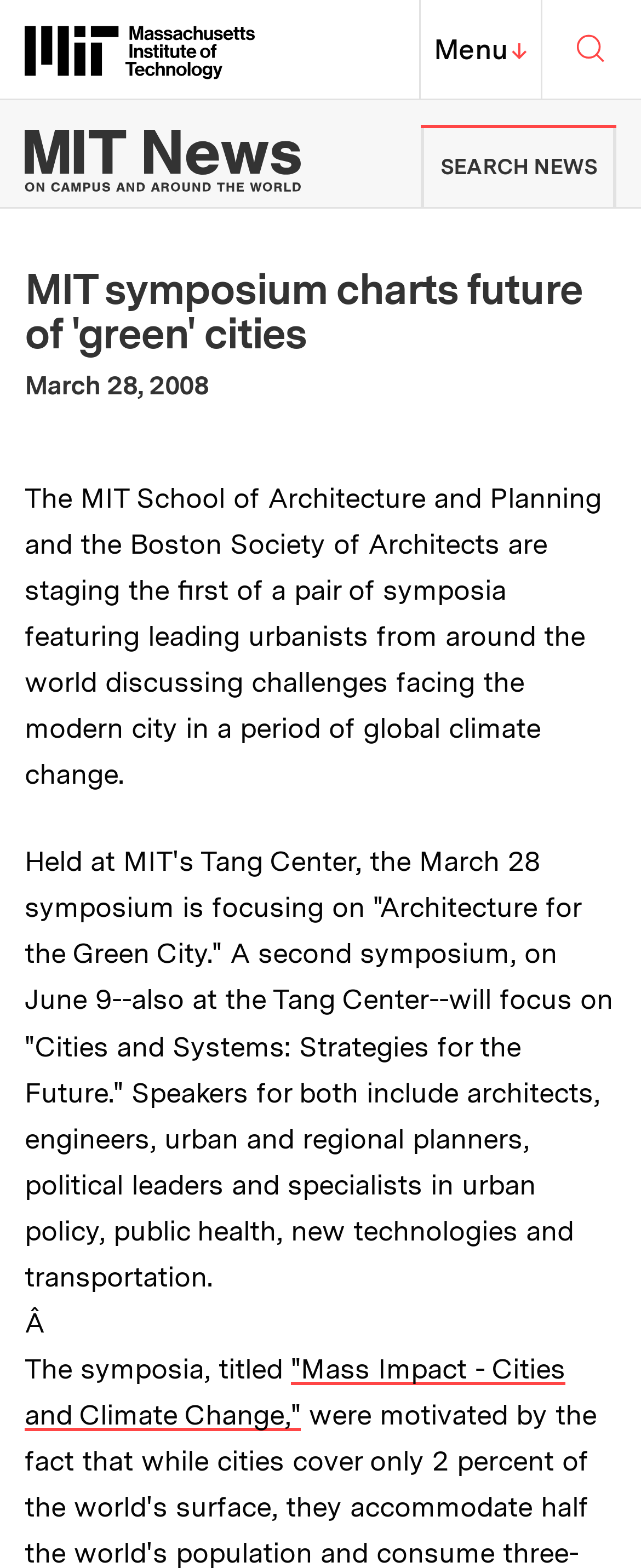Provide a short, one-word or phrase answer to the question below:
What is the title of the symposia series?

Mass Impact - Cities and Climate Change